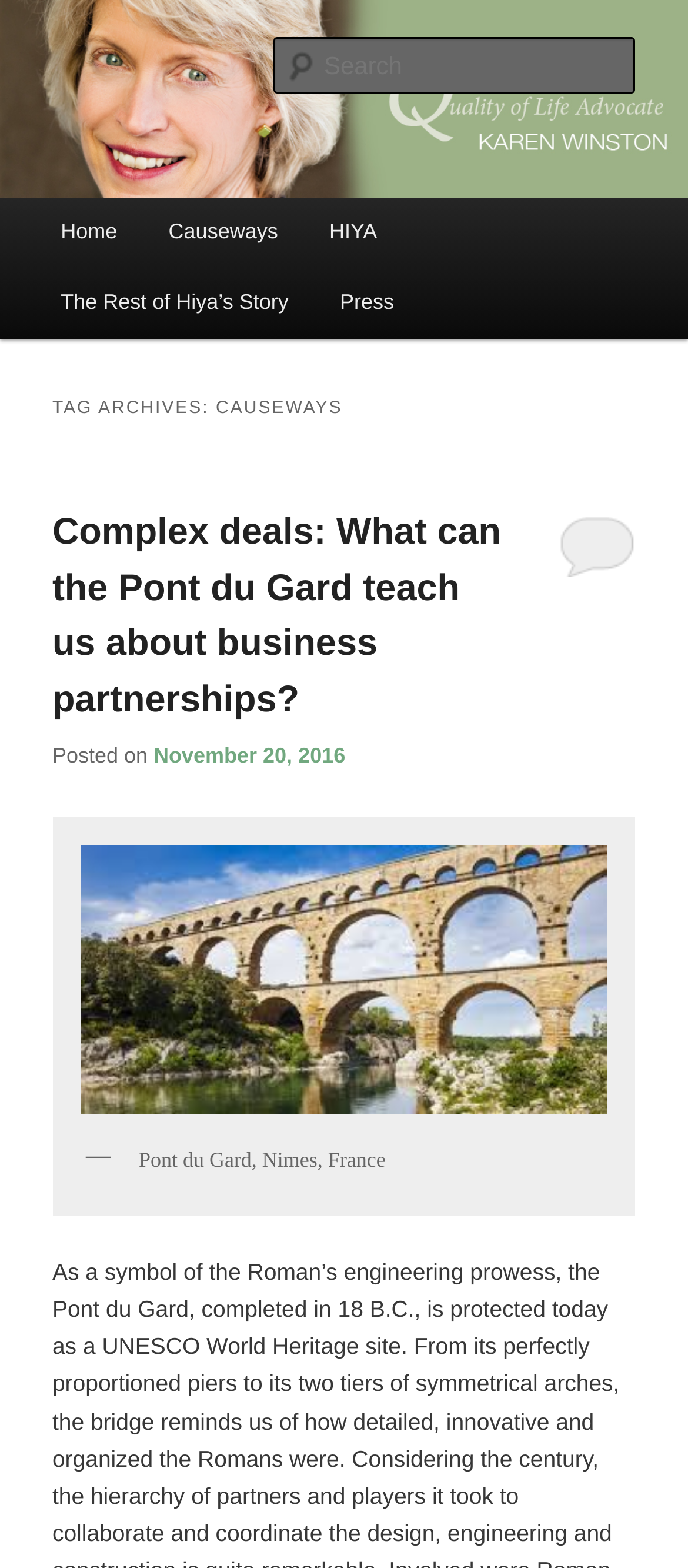When was the latest article posted?
Refer to the image and provide a detailed answer to the question.

I found a link element 'November 20, 2016' which is directly below the latest article title, indicating that this is the posting date of the latest article.